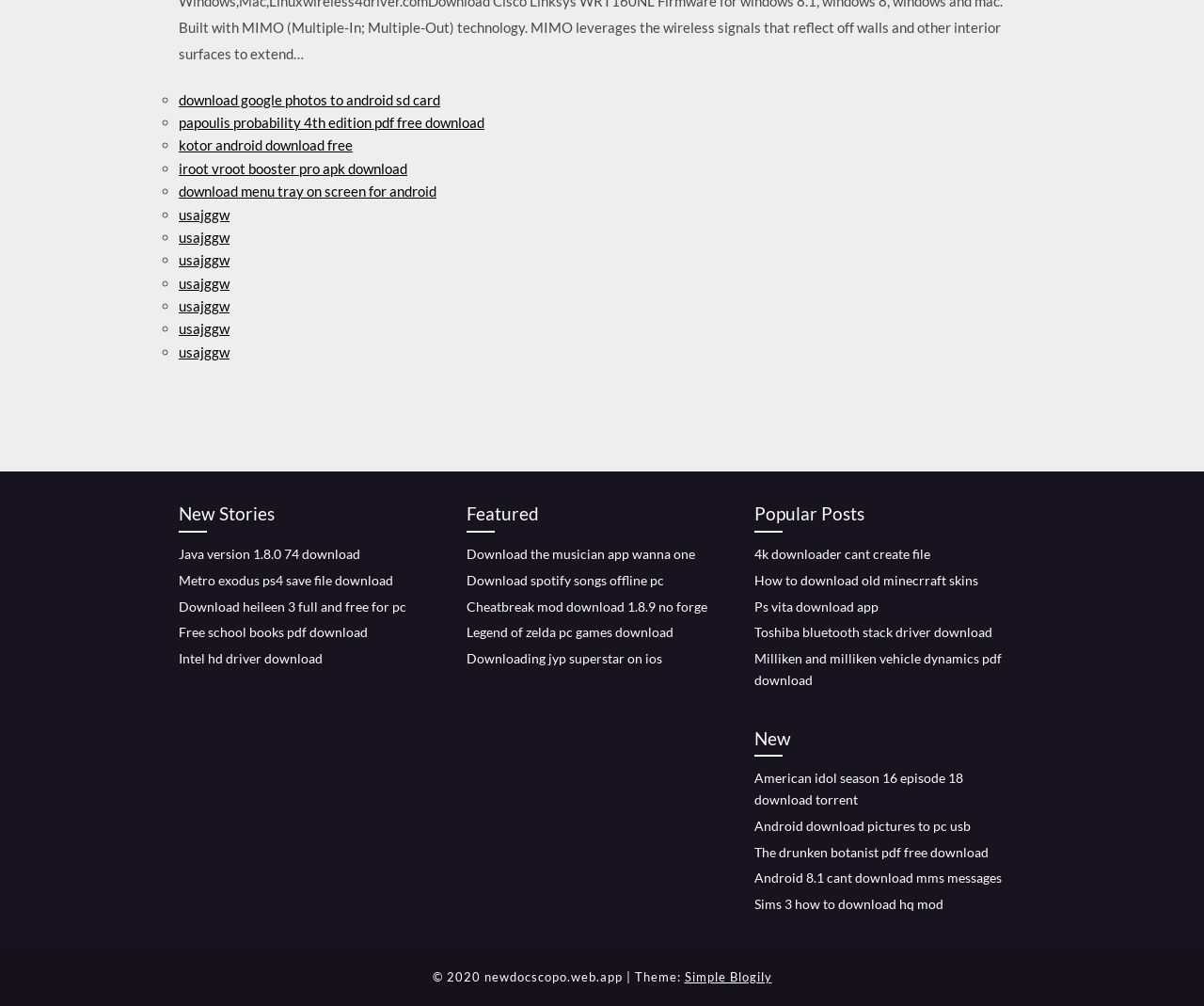Bounding box coordinates are given in the format (top-left x, top-left y, bottom-right x, bottom-right y). All values should be floating point numbers between 0 and 1. Provide the bounding box coordinate for the UI element described as: Ps vita download app

[0.627, 0.594, 0.73, 0.61]